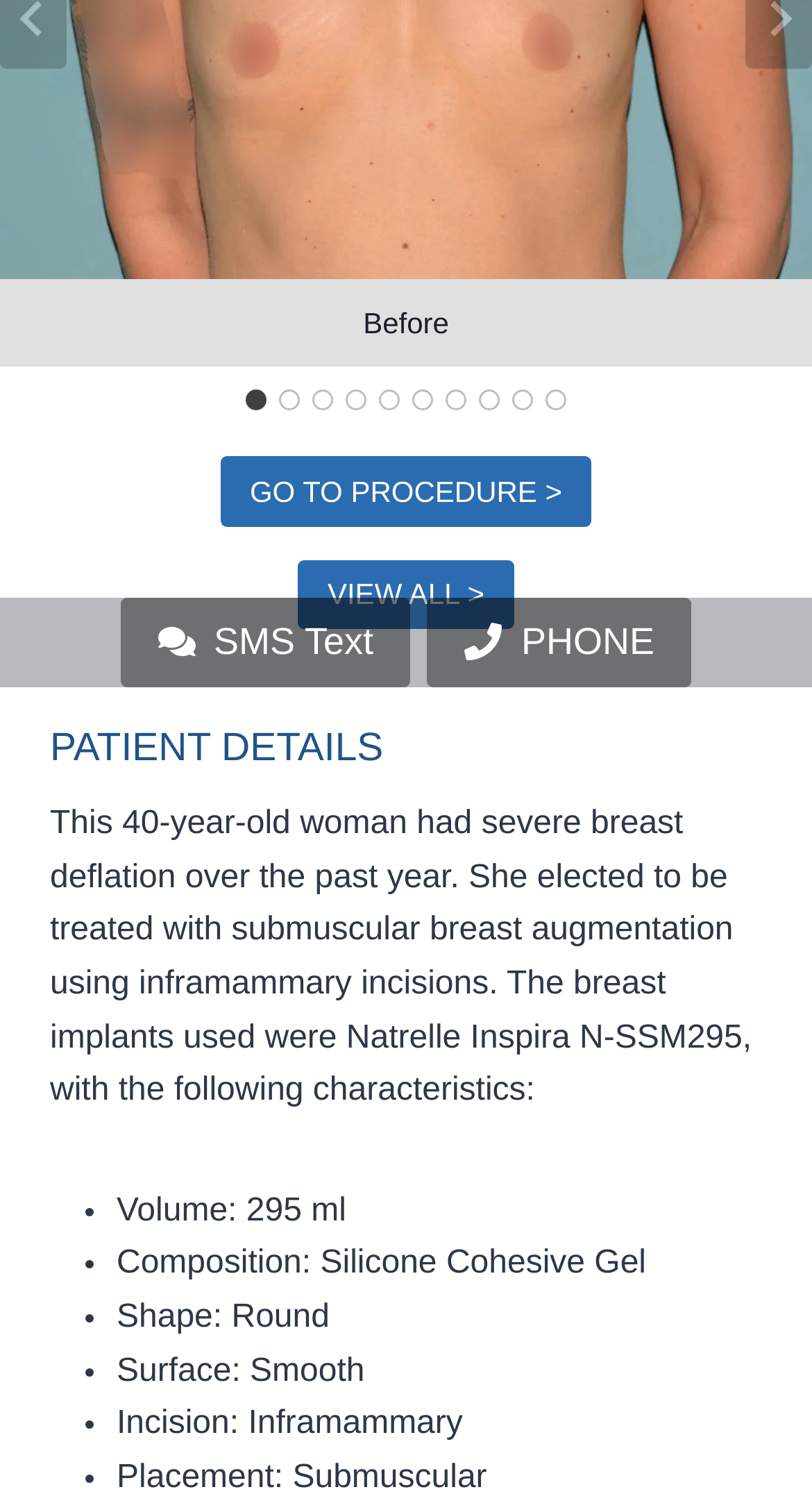Using the provided element description, identify the bounding box coordinates as (top-left x, top-left y, bottom-right x, bottom-right y). Ensure all values are between 0 and 1. Description: VIEW ALL >

[0.367, 0.374, 0.632, 0.421]